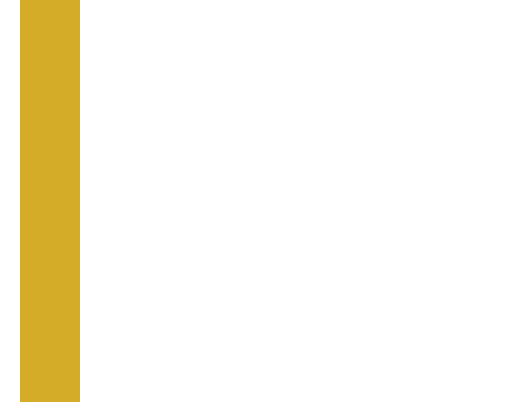What cultural elements are associated with the theme?
Examine the image and give a concise answer in one word or a short phrase.

NASA and rodeo culture